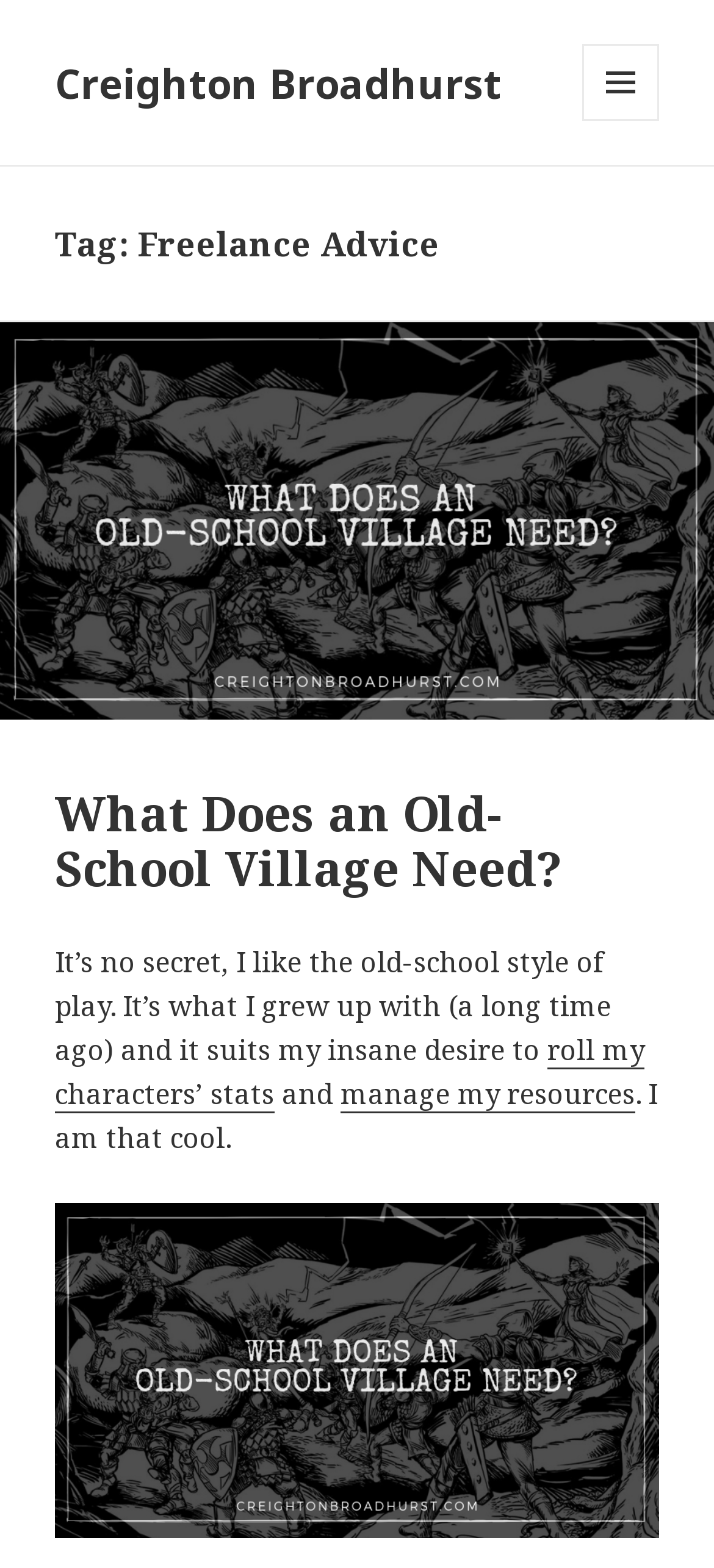Please determine the headline of the webpage and provide its content.

Tag: Freelance Advice